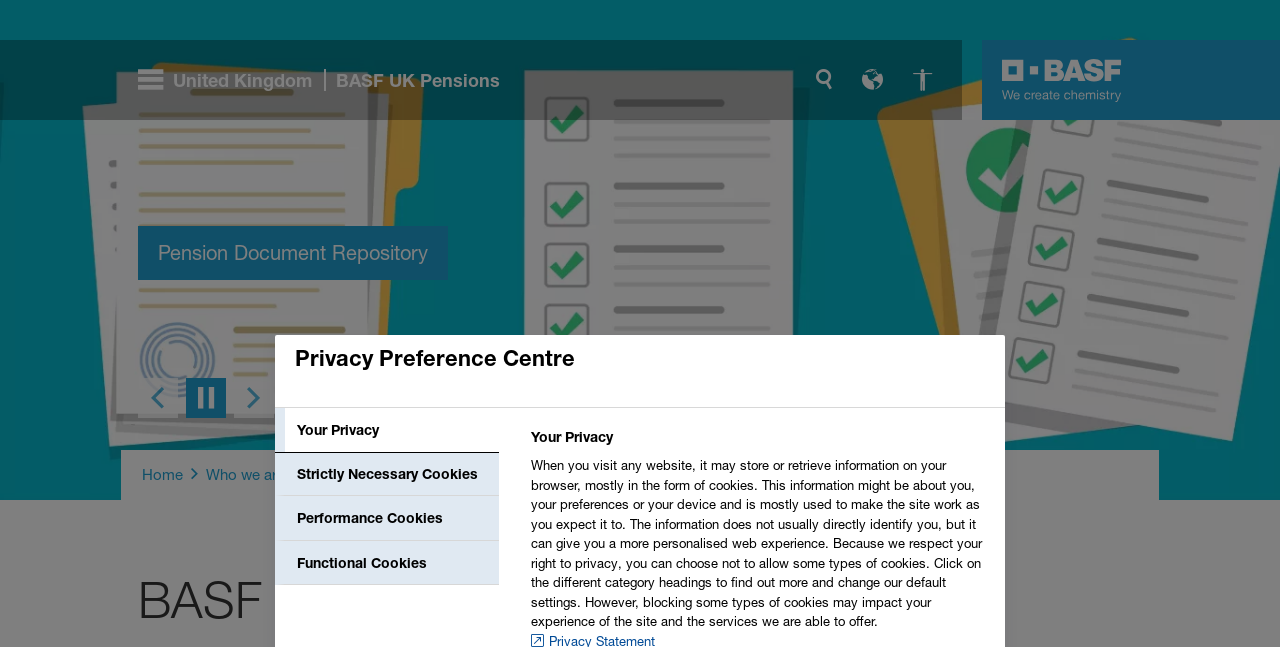Please provide a brief answer to the question using only one word or phrase: 
What is the function of the 'Change country and language' button?

To change country and language